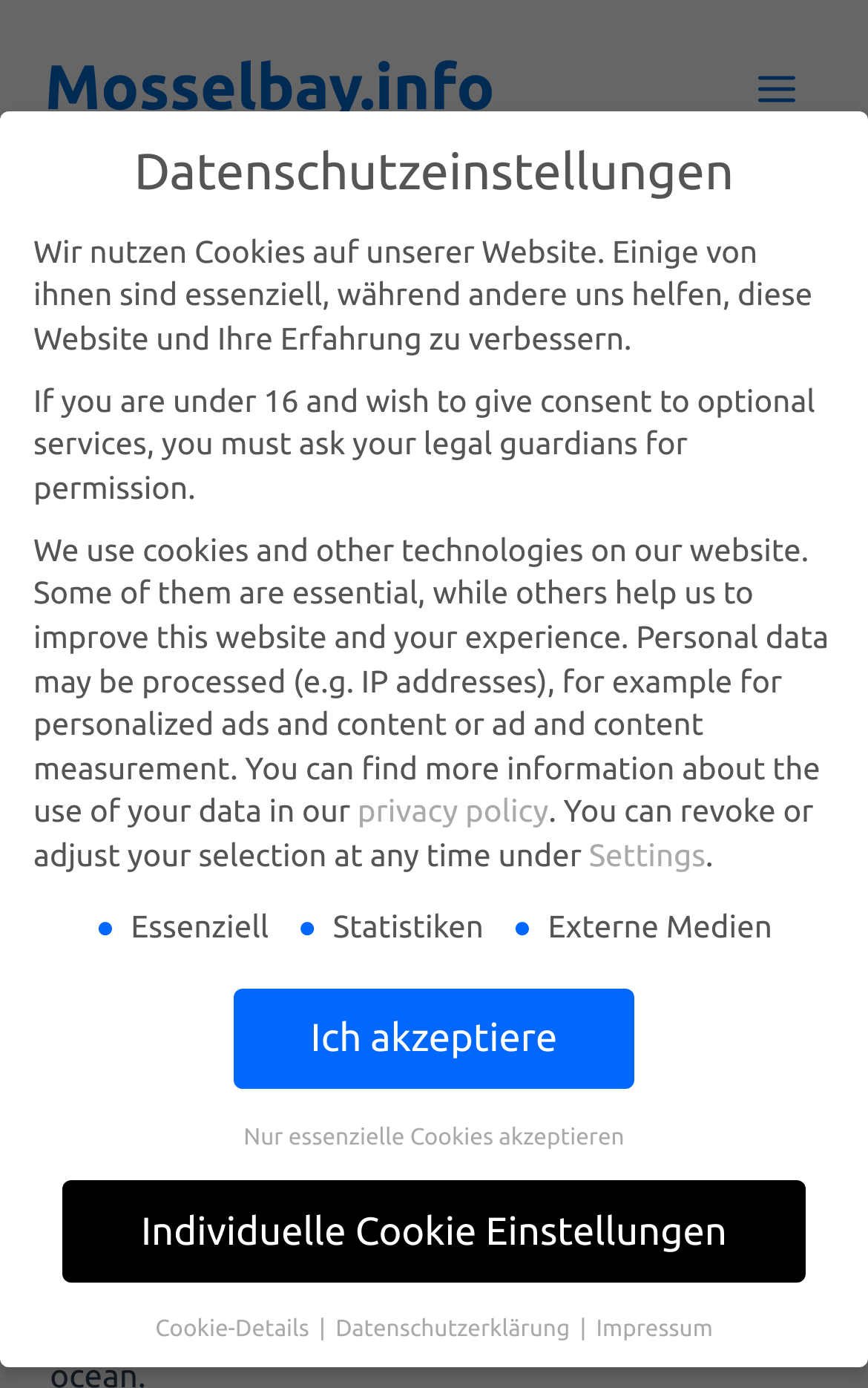Answer the following inquiry with a single word or phrase:
What is the language of the text on this webpage?

English and German